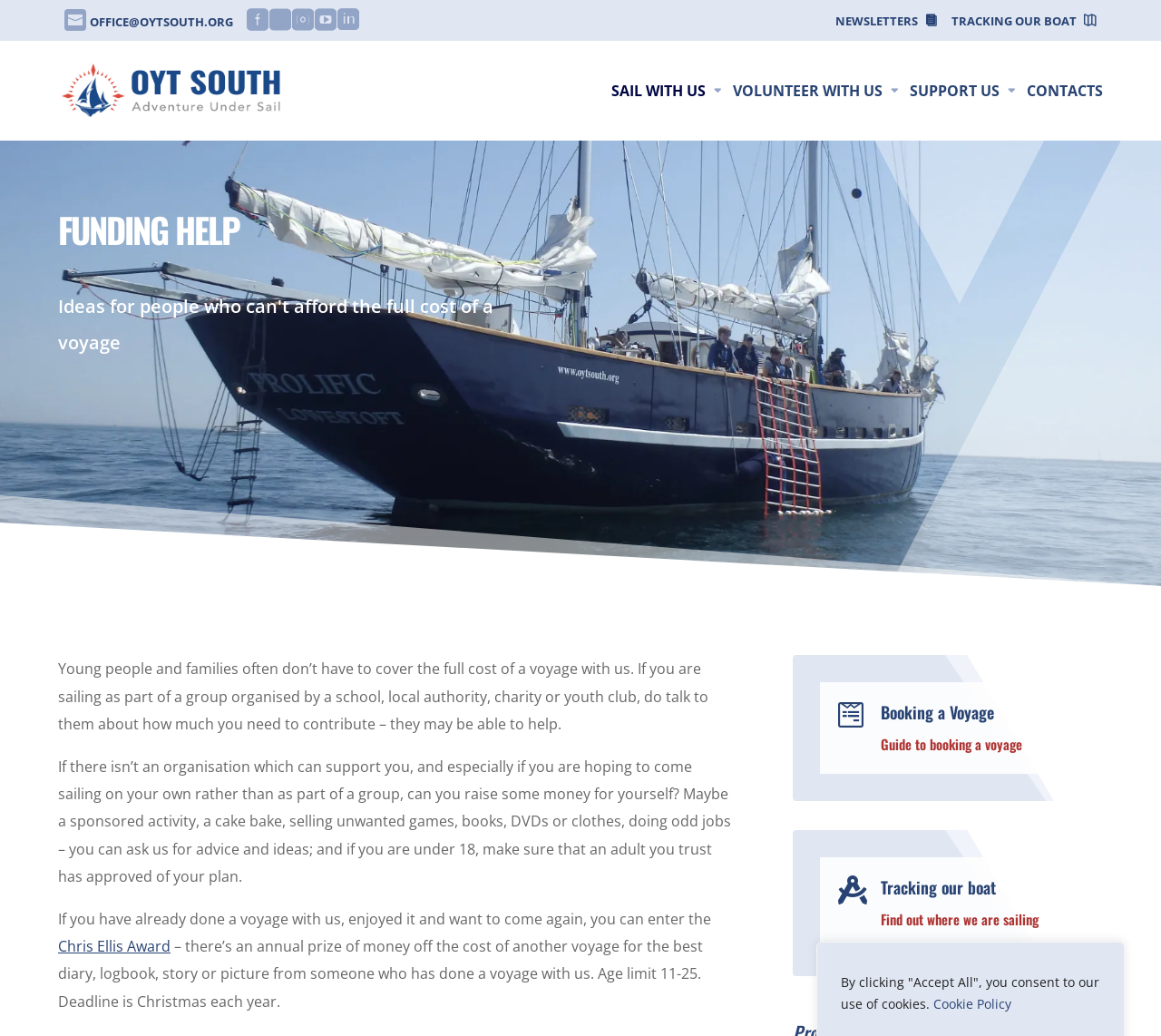Identify the bounding box coordinates for the element you need to click to achieve the following task: "Click the 'SAIL WITH US' link". Provide the bounding box coordinates as four float numbers between 0 and 1, in the form [left, top, right, bottom].

[0.527, 0.081, 0.623, 0.136]